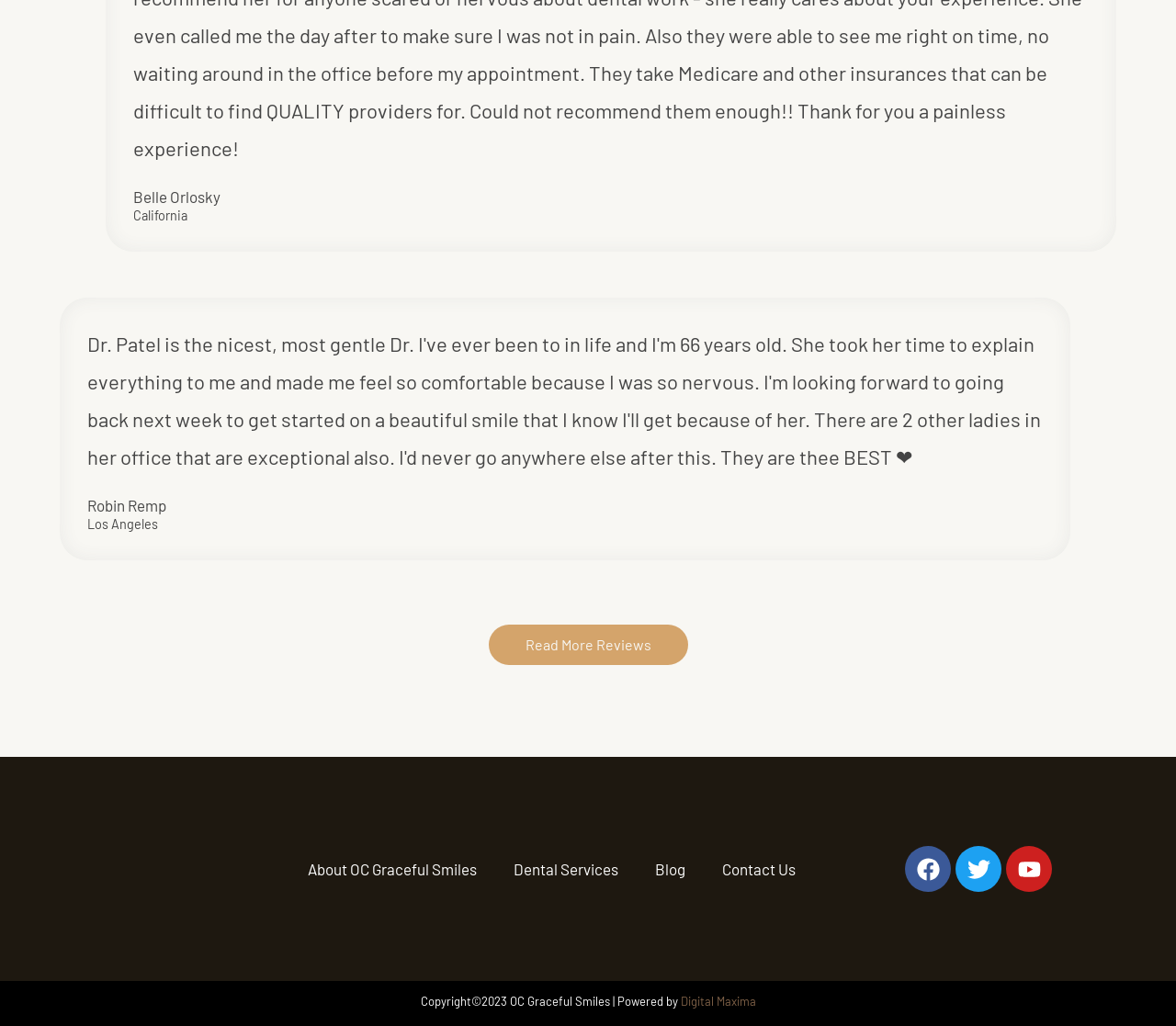What is the location of Belle Orlosky?
From the image, respond with a single word or phrase.

California